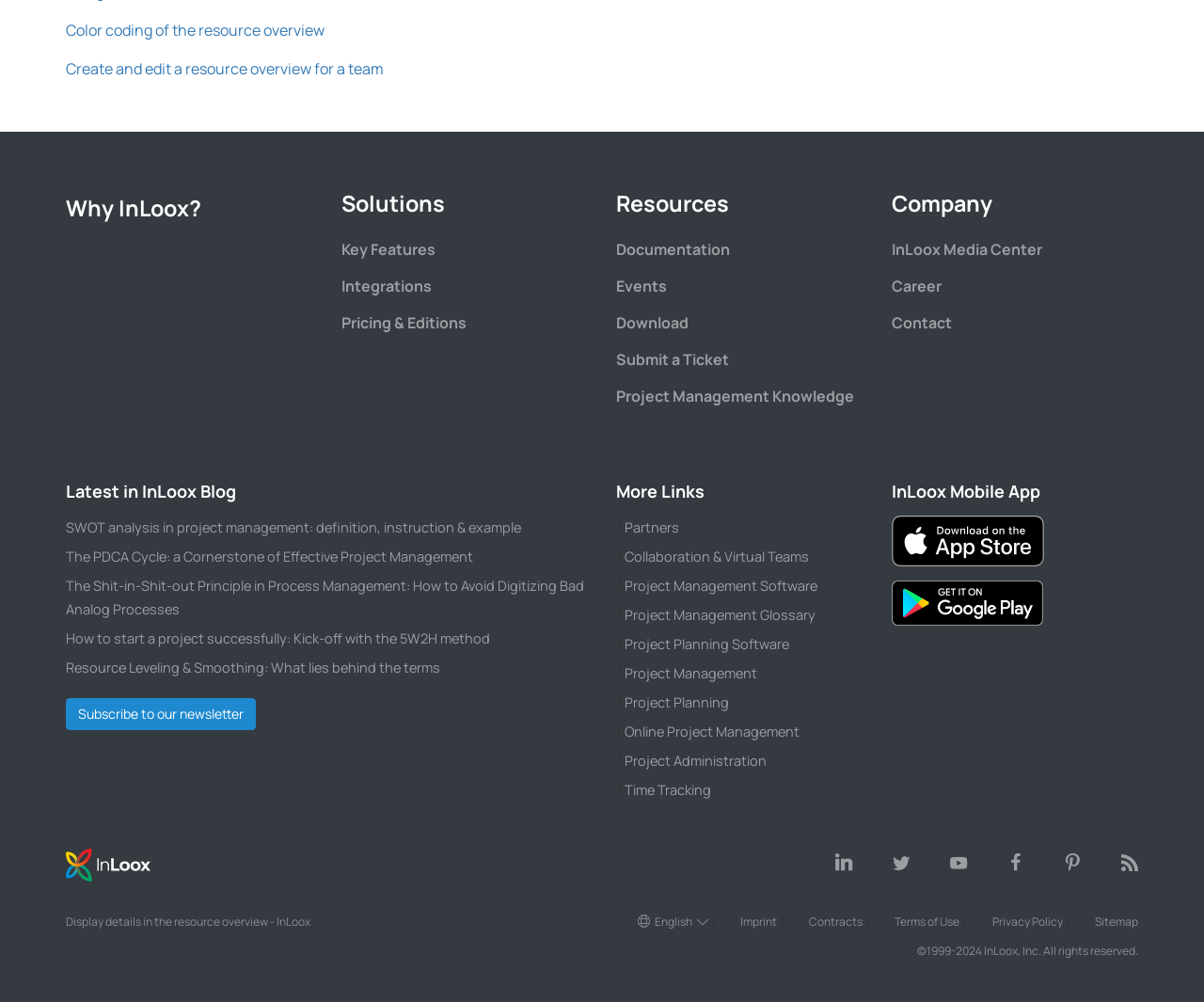Given the description "Events", determine the bounding box of the corresponding UI element.

[0.512, 0.275, 0.554, 0.296]